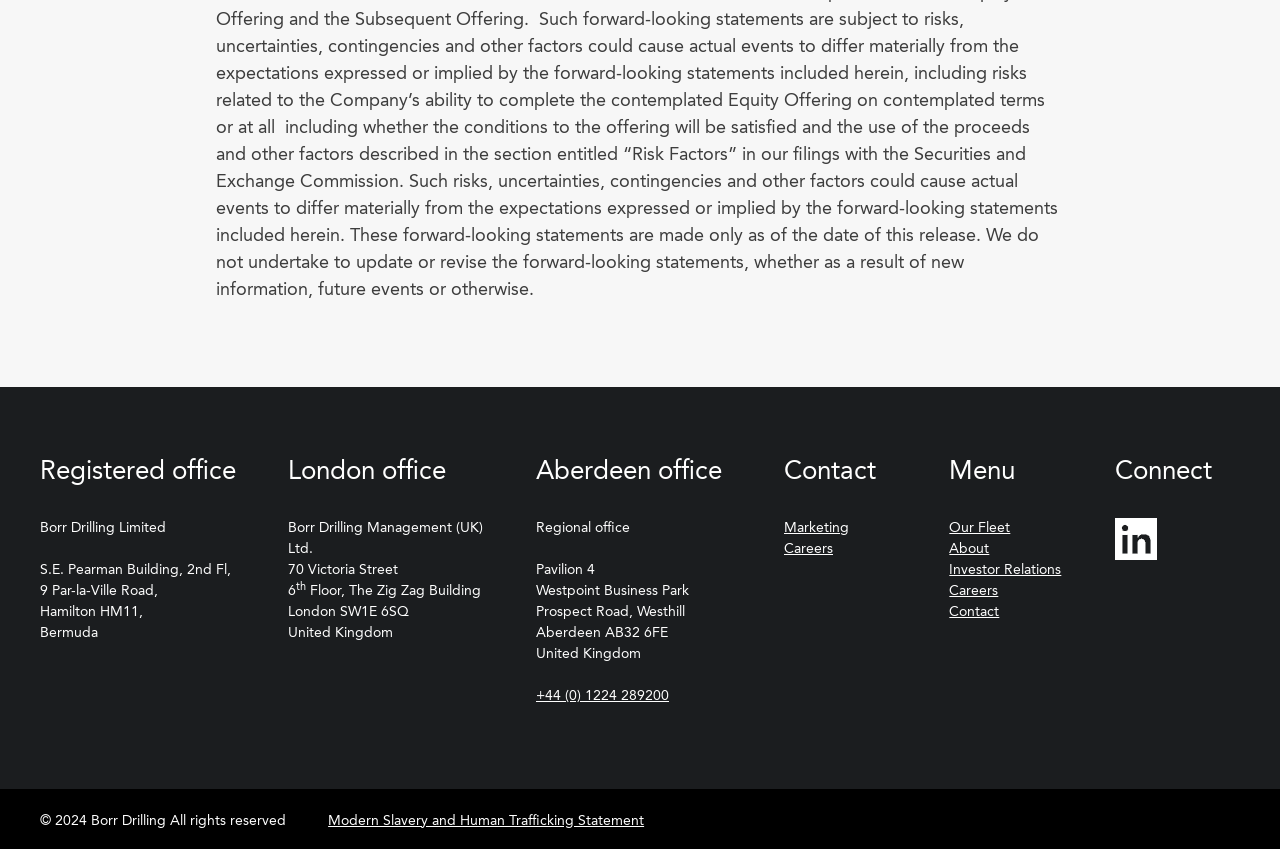What year does the copyright statement refer to?
Please provide a comprehensive answer based on the information in the image.

I found the copyright statement at the bottom of the page, which mentions the year 2024, indicating that the copyright is valid for that year.